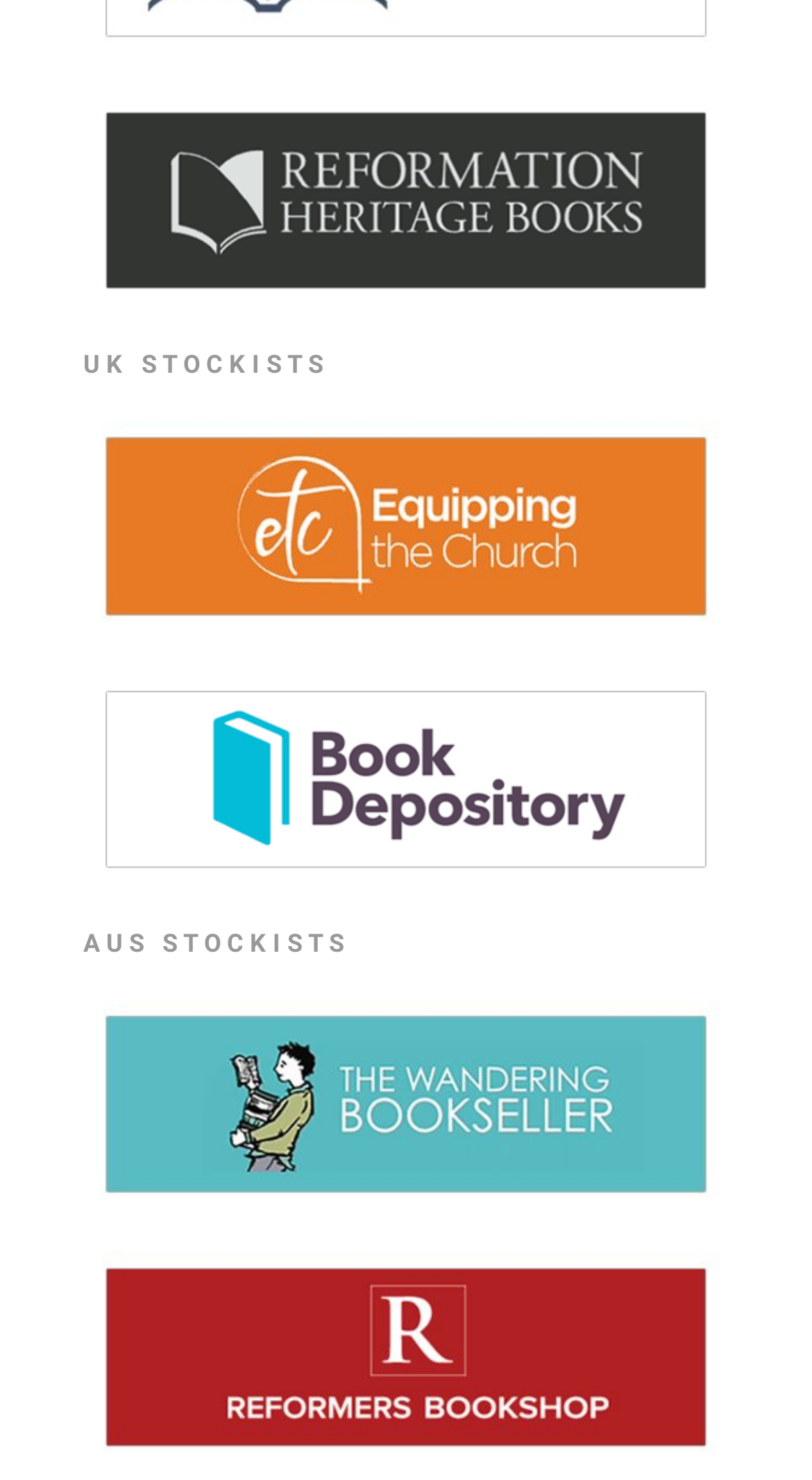Are there any images on the webpage? Analyze the screenshot and reply with just one word or a short phrase.

Yes